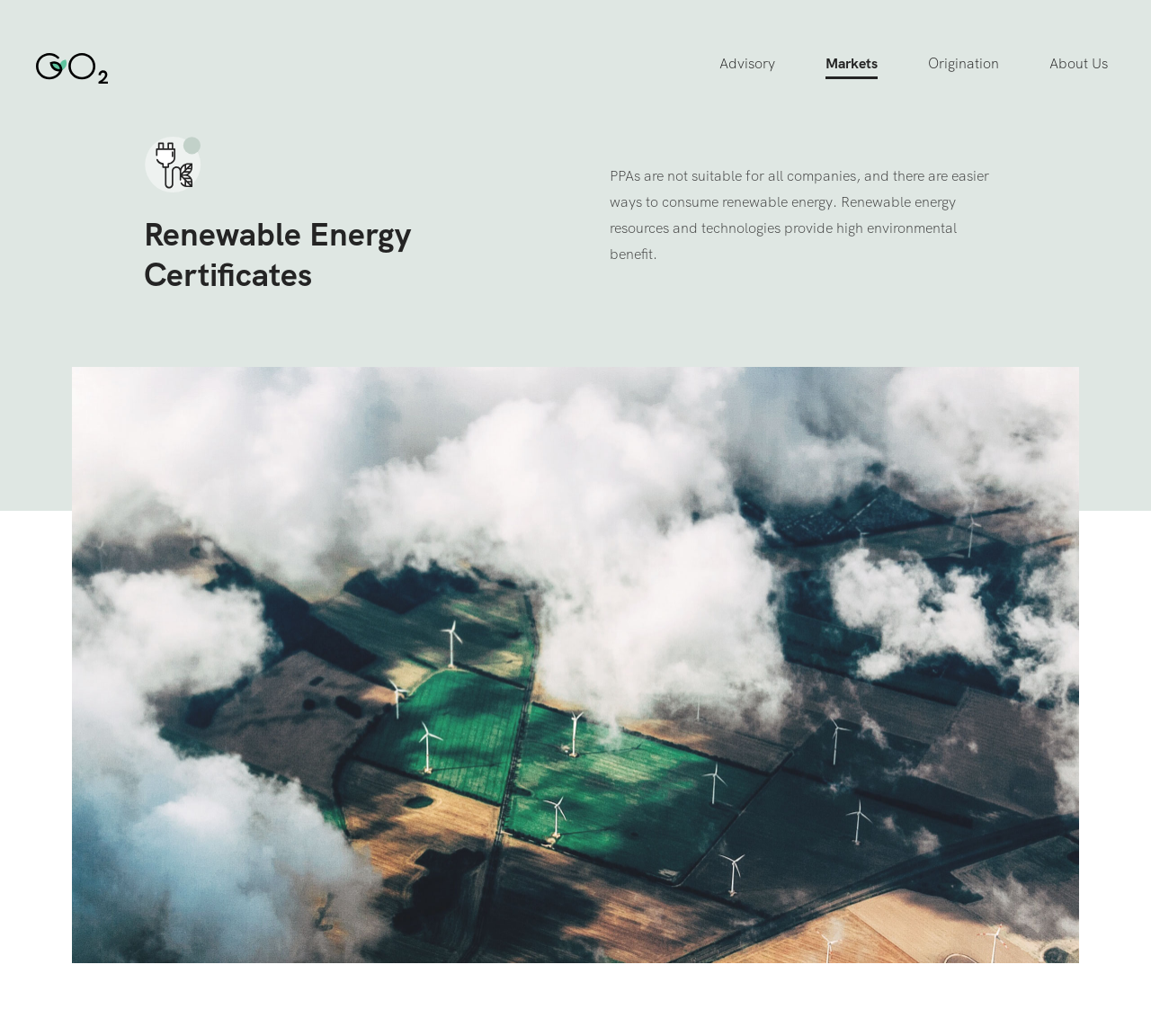Please specify the coordinates of the bounding box for the element that should be clicked to carry out this instruction: "Get in touch through email". The coordinates must be four float numbers between 0 and 1, formatted as [left, top, right, bottom].

None